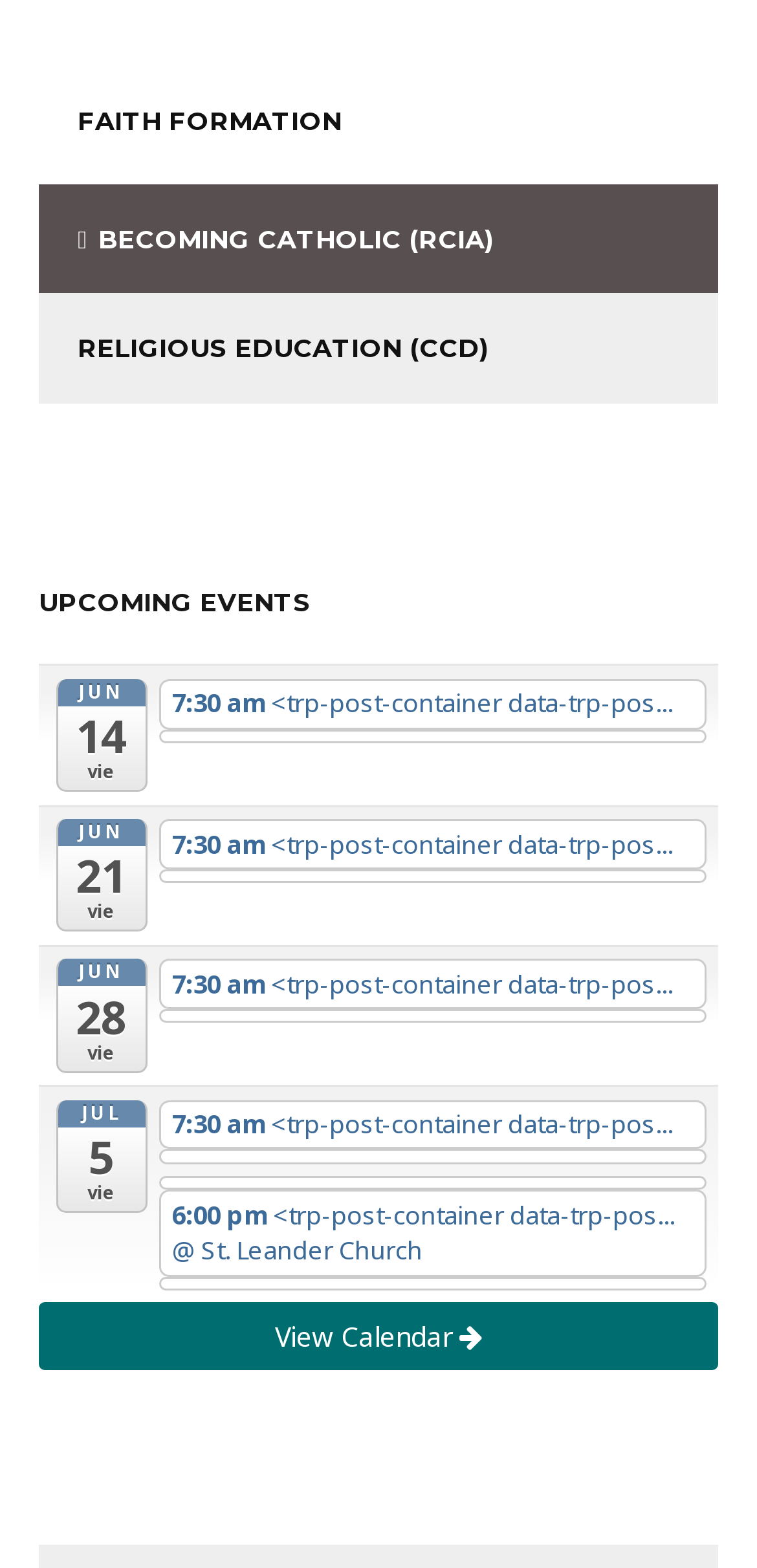Given the element description, predict the bounding box coordinates in the format (top-left x, top-left y, bottom-right x, bottom-right y). Make sure all values are between 0 and 1. Here is the element description: lloydsprayer_m4xp4x

None